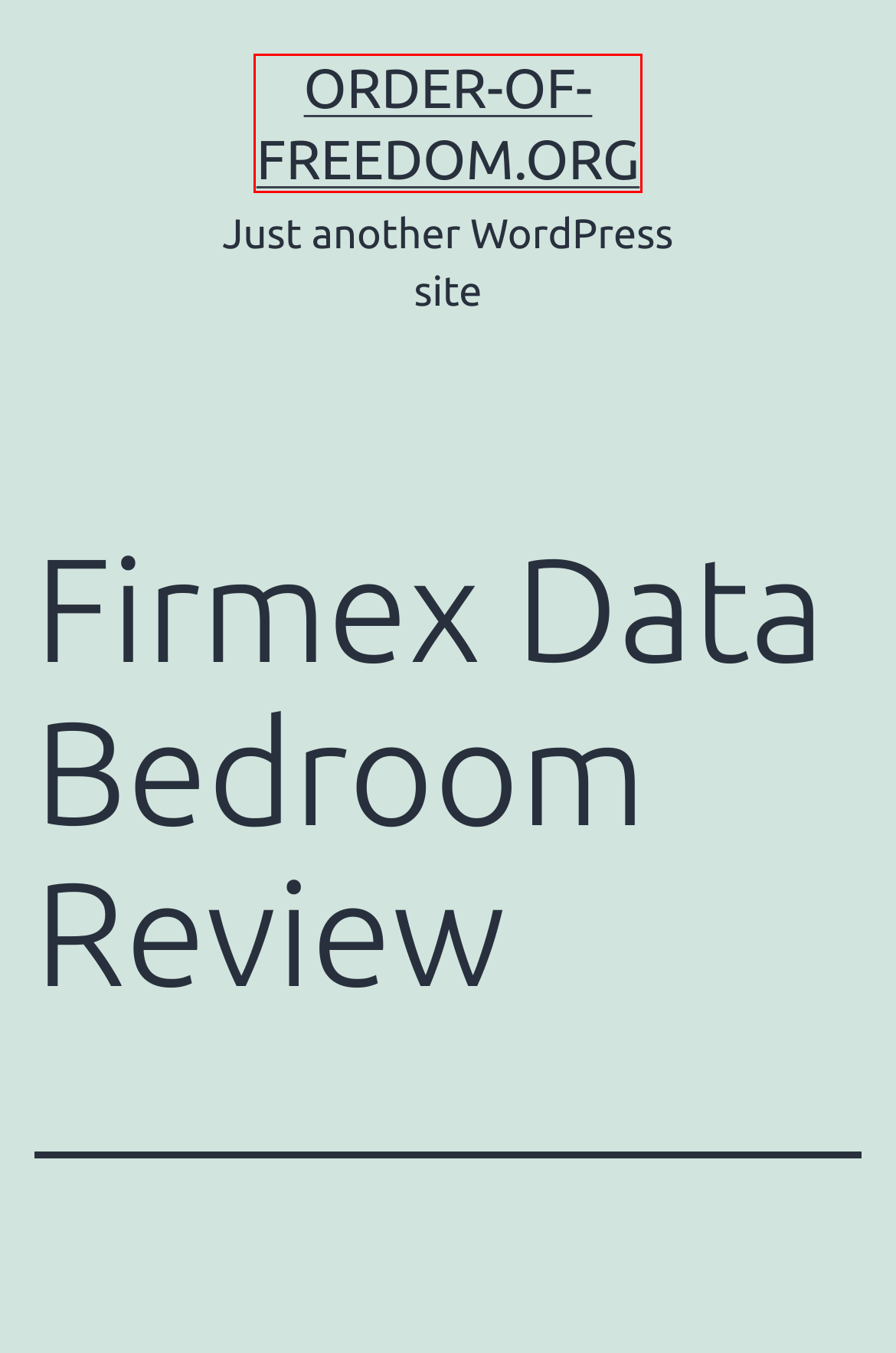Review the screenshot of a webpage that includes a red bounding box. Choose the most suitable webpage description that matches the new webpage after clicking the element within the red bounding box. Here are the candidates:
A. order-of-freedom.org – Just another WordPress site
B. 15.08 – order-of-freedom.org
C. find mail order bride – order-of-freedom.org
D. Mac – order-of-freedom.org
E. vulkan vegas De login – order-of-freedom.org
F. How to Create Password Protect Dropbox Folder – vandaengine.org
G. Путешествия – order-of-freedom.org
H. Juli 2020 – order-of-freedom.org

A